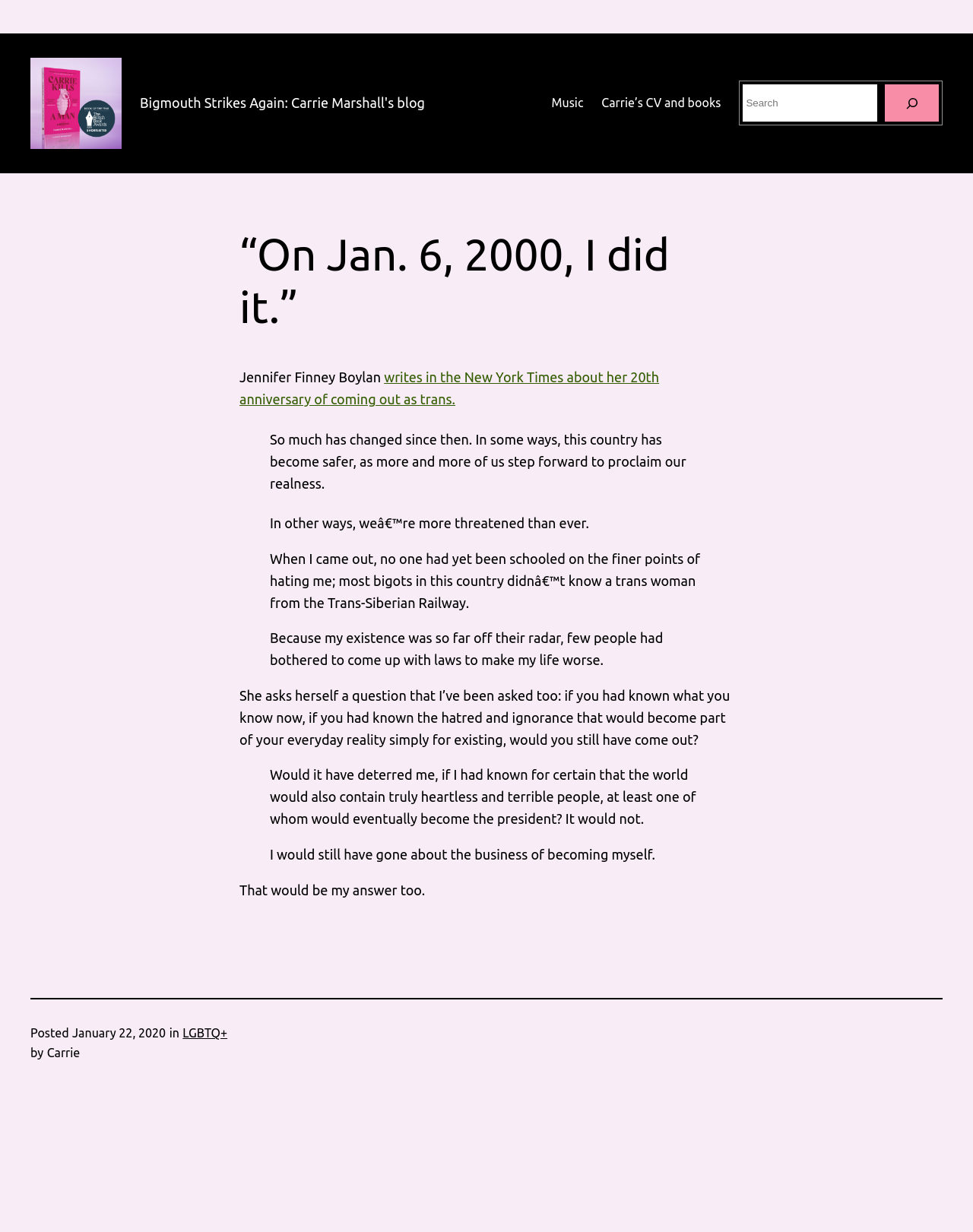Specify the bounding box coordinates for the region that must be clicked to perform the given instruction: "Click on the link to the New York Times".

[0.246, 0.3, 0.677, 0.33]